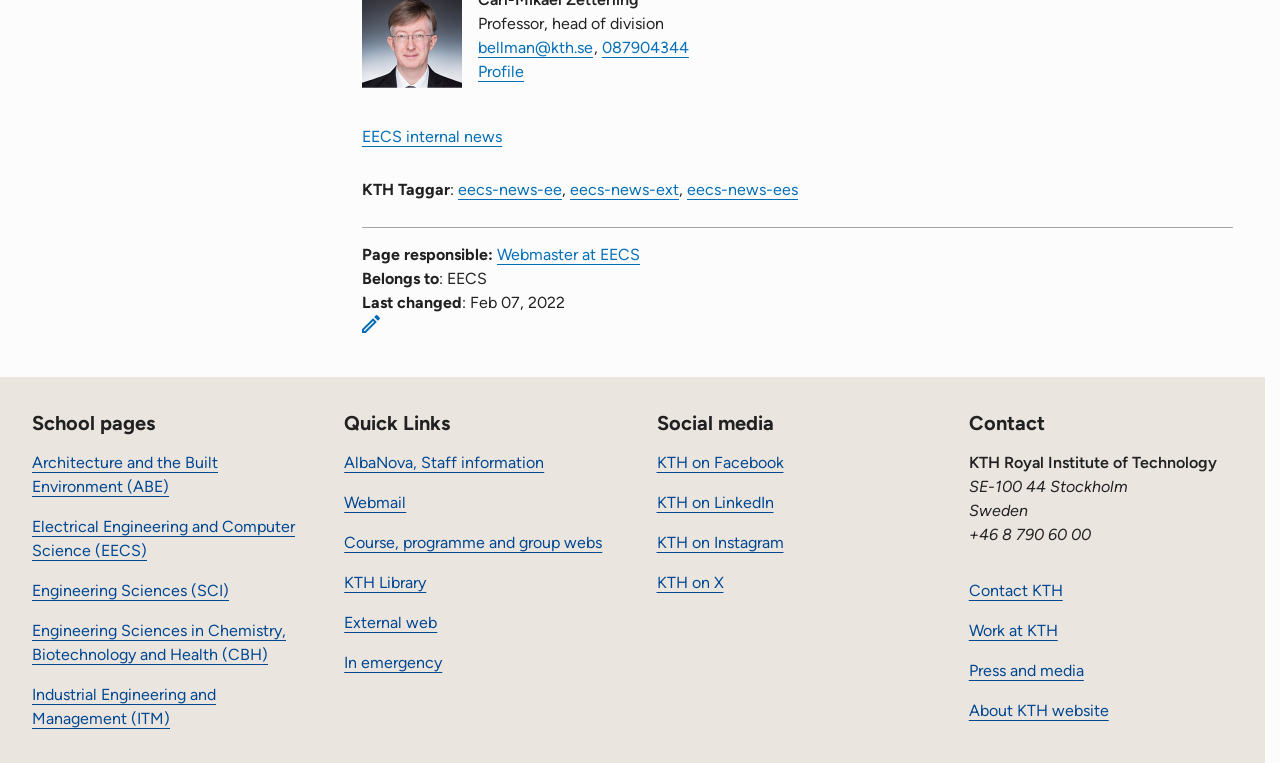What is the professor's email address?
Look at the image and respond to the question as thoroughly as possible.

The professor's email address can be found in the top section of the webpage, where it is listed as 'bellman@kth.se'.